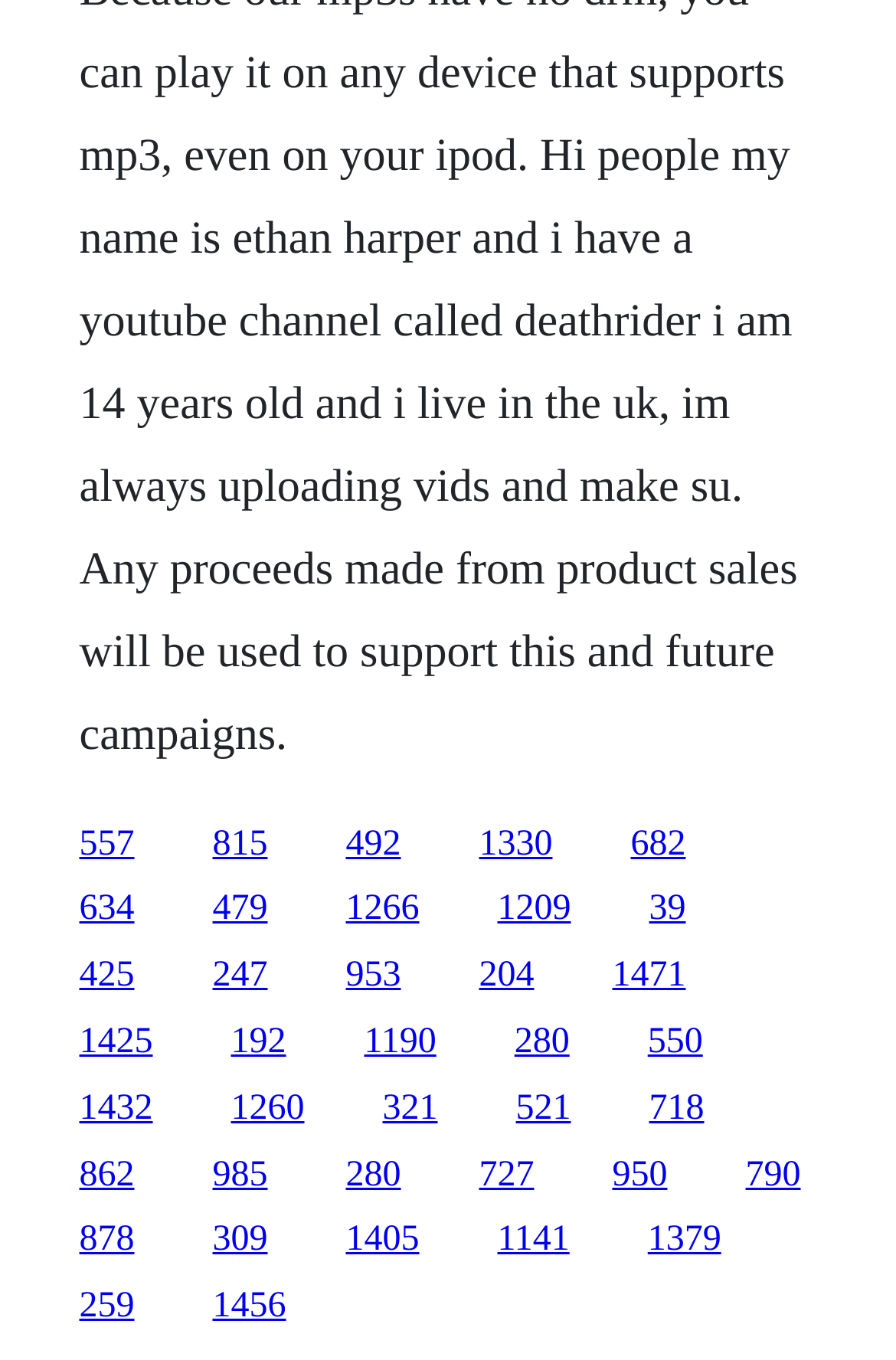What is the vertical position of the link '557'?
Examine the image closely and answer the question with as much detail as possible.

I compared the y1 and y2 coordinates of the link '557' and the link '815'. Since the y1 and y2 values of '557' are smaller than those of '815', I concluded that the link '557' is above the link '815'.